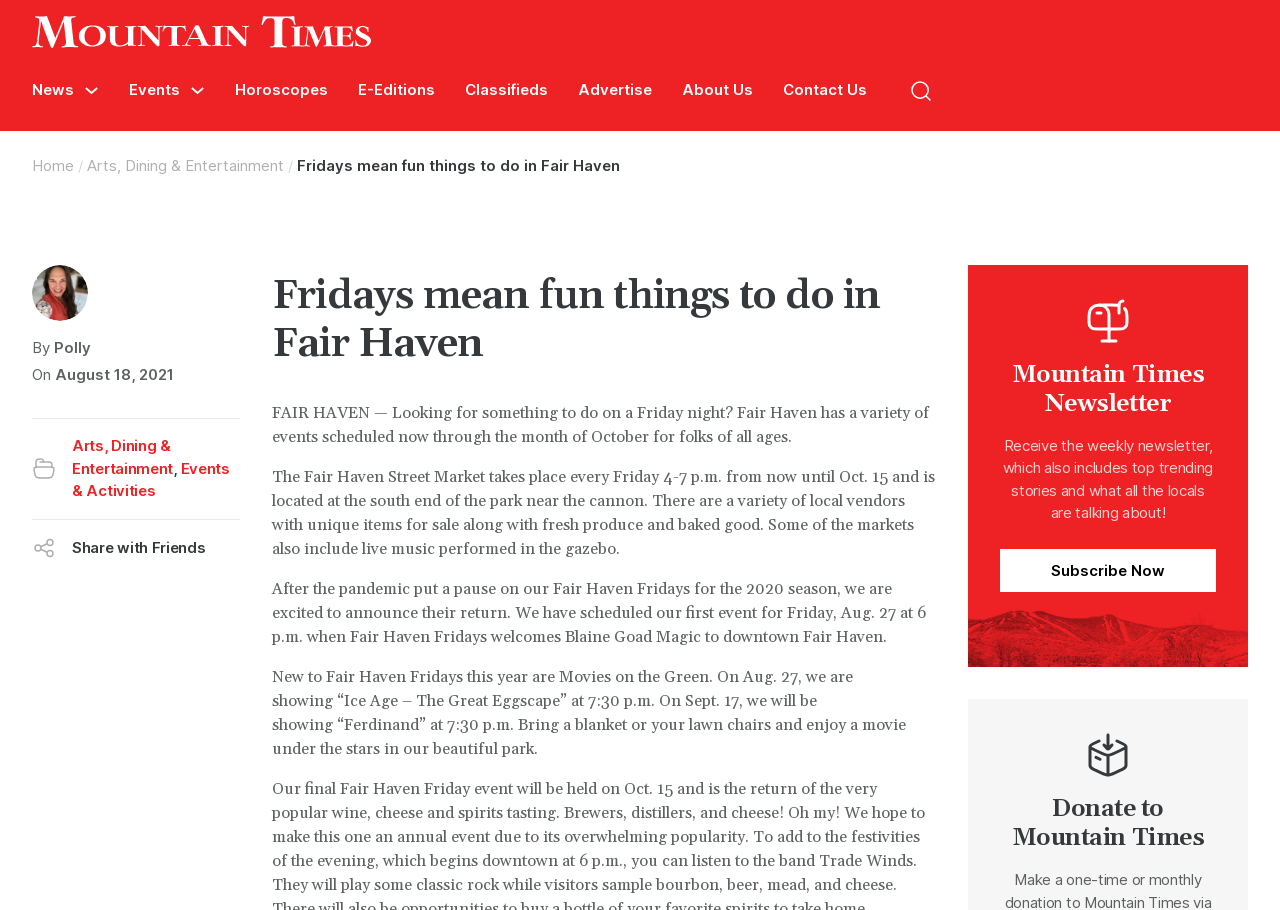Kindly provide the bounding box coordinates of the section you need to click on to fulfill the given instruction: "Go to the Events page".

[0.101, 0.087, 0.141, 0.112]